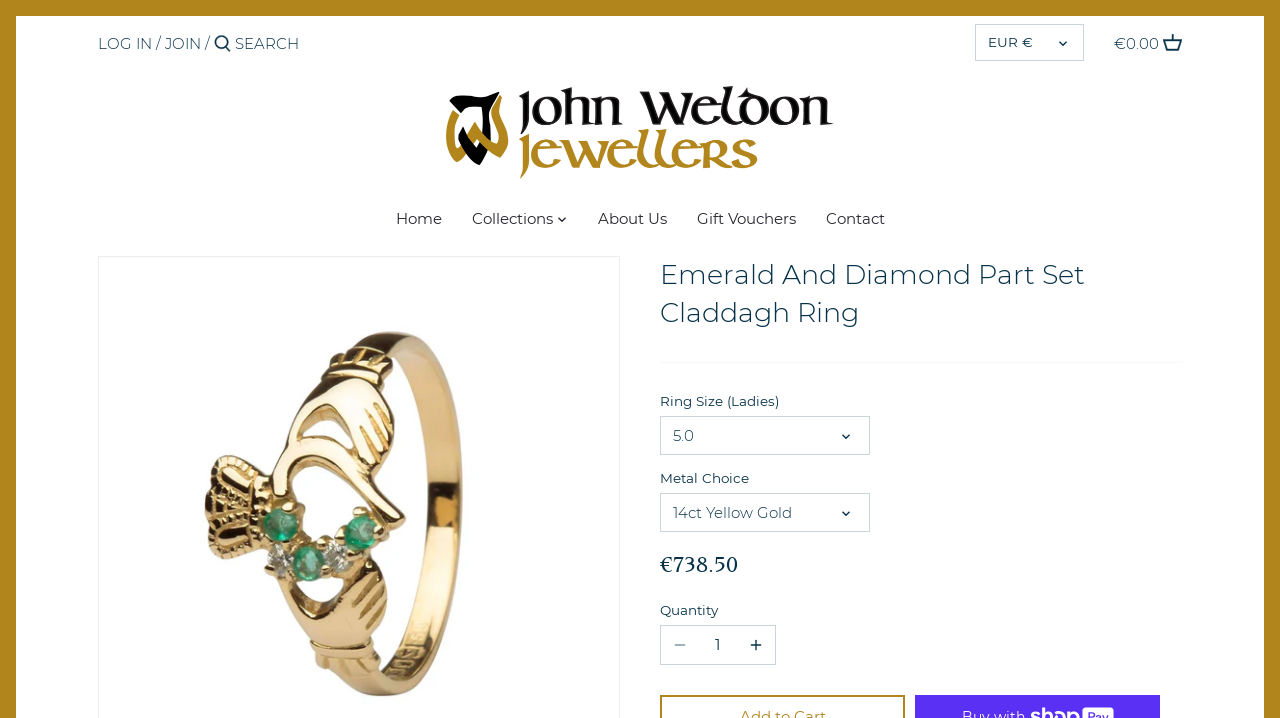What is the price of the Emerald And Diamond Part Set Claddagh Ring?
Using the image, provide a detailed and thorough answer to the question.

I found the answer by looking at the '€738.50' text, which is located below the 'Metal Choice' and 'Ring Size (Ladies)' options, indicating the price of the product.